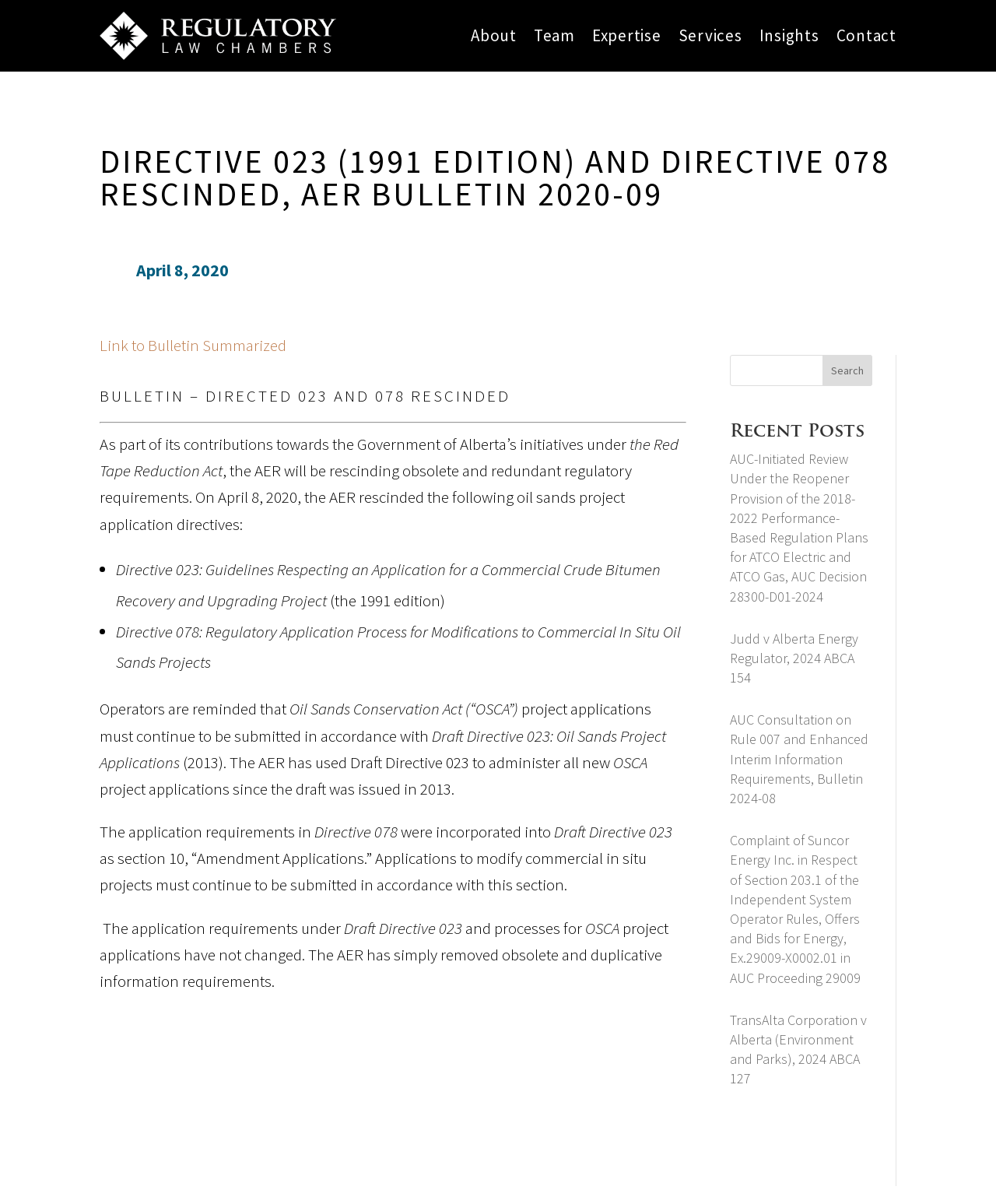Give a concise answer using only one word or phrase for this question:
What is the purpose of rescinding Directives 023 and 078?

To remove obsolete and redundant regulatory requirements